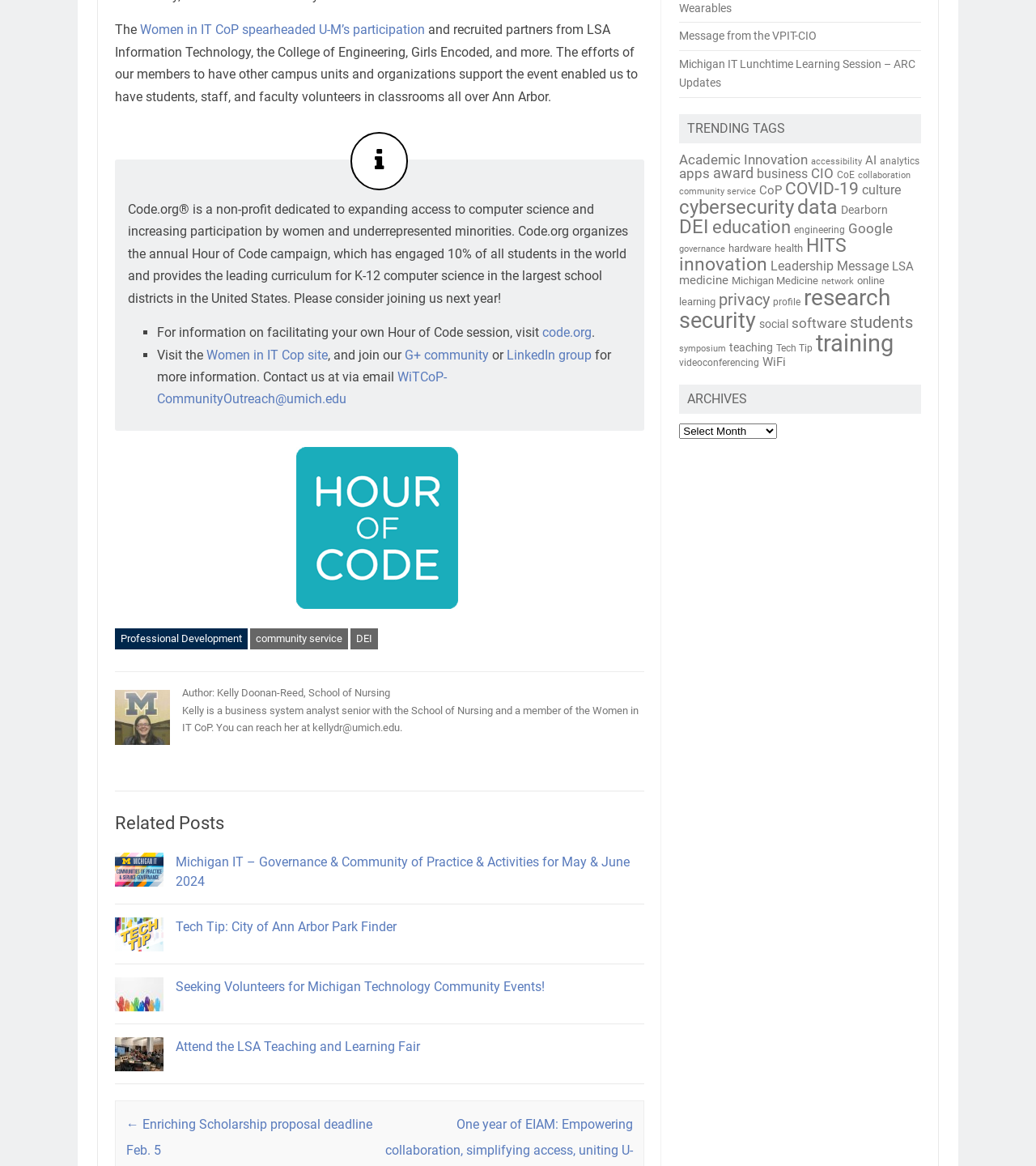Provide a thorough and detailed response to the question by examining the image: 
What is the name of the image at the top of the webpage?

The image at the top of the webpage is labeled as 'Hour of Code', which is likely an image related to the Hour of Code campaign organized by Code.org.